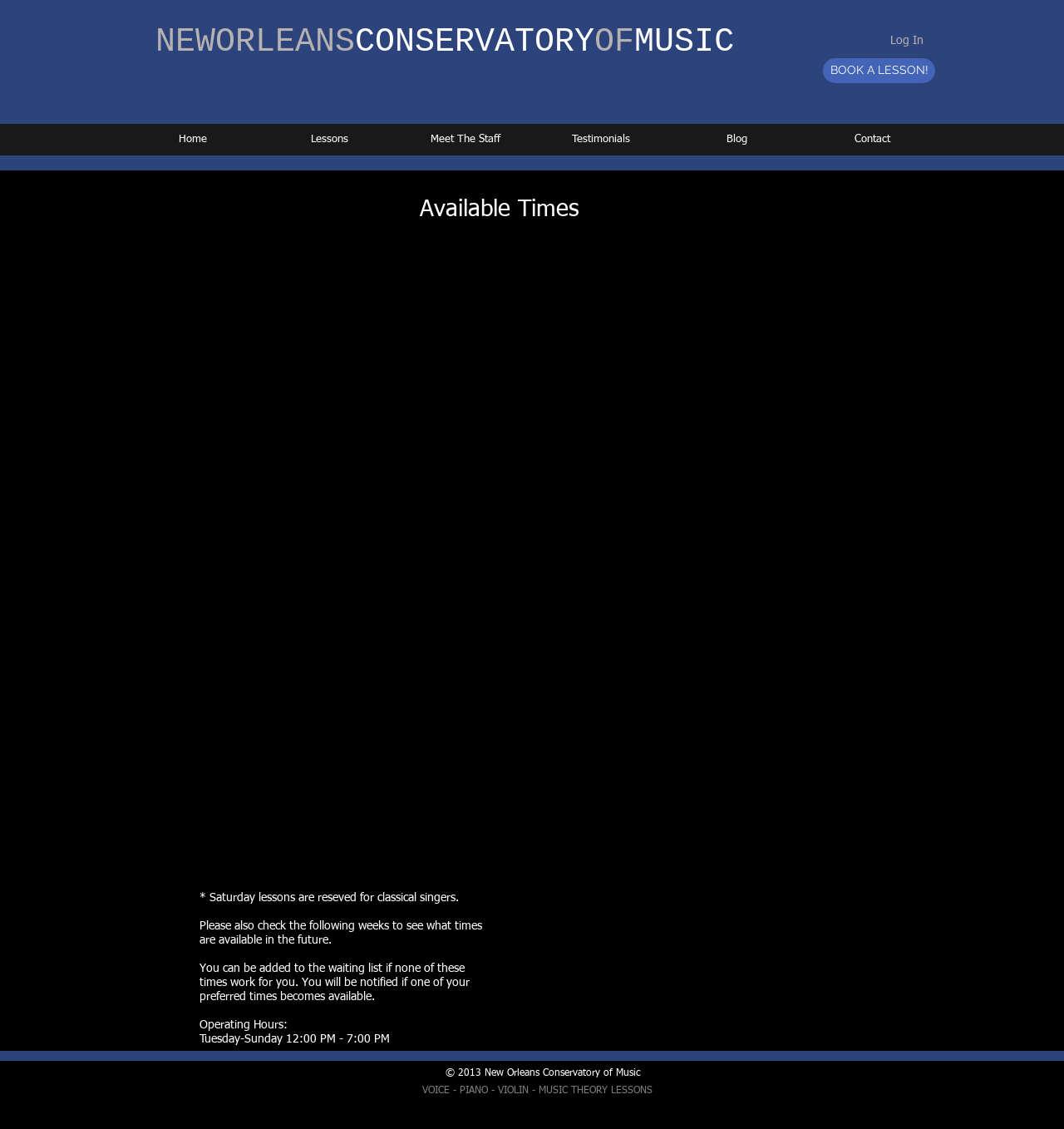Can Saturday lessons be reserved for non-classical singers?
Answer the question with a single word or phrase, referring to the image.

No